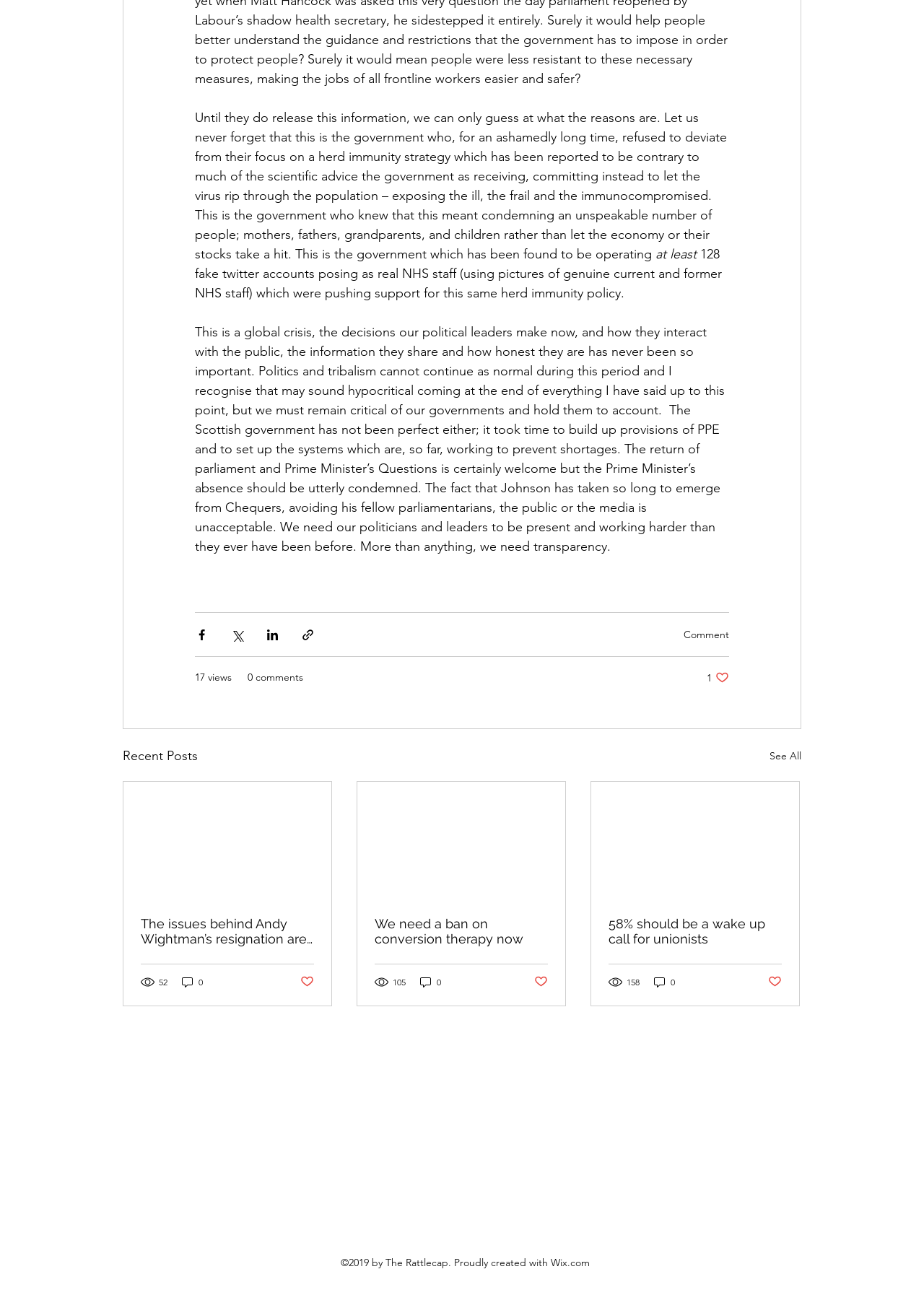Find the bounding box coordinates for the HTML element described as: "0 comments". The coordinates should consist of four float values between 0 and 1, i.e., [left, top, right, bottom].

[0.268, 0.517, 0.328, 0.529]